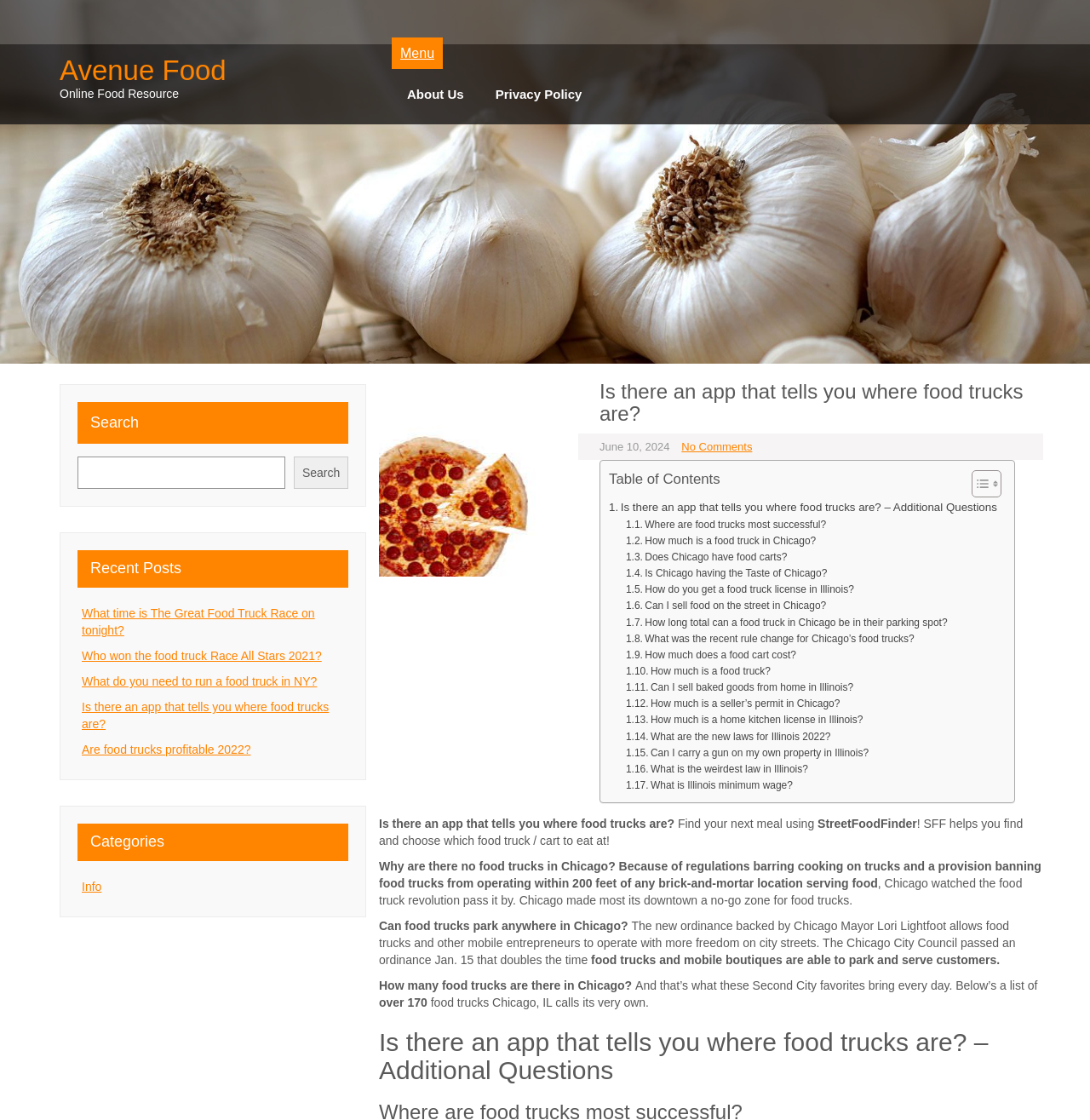Provide the bounding box coordinates of the HTML element this sentence describes: "The Shoppe".

None